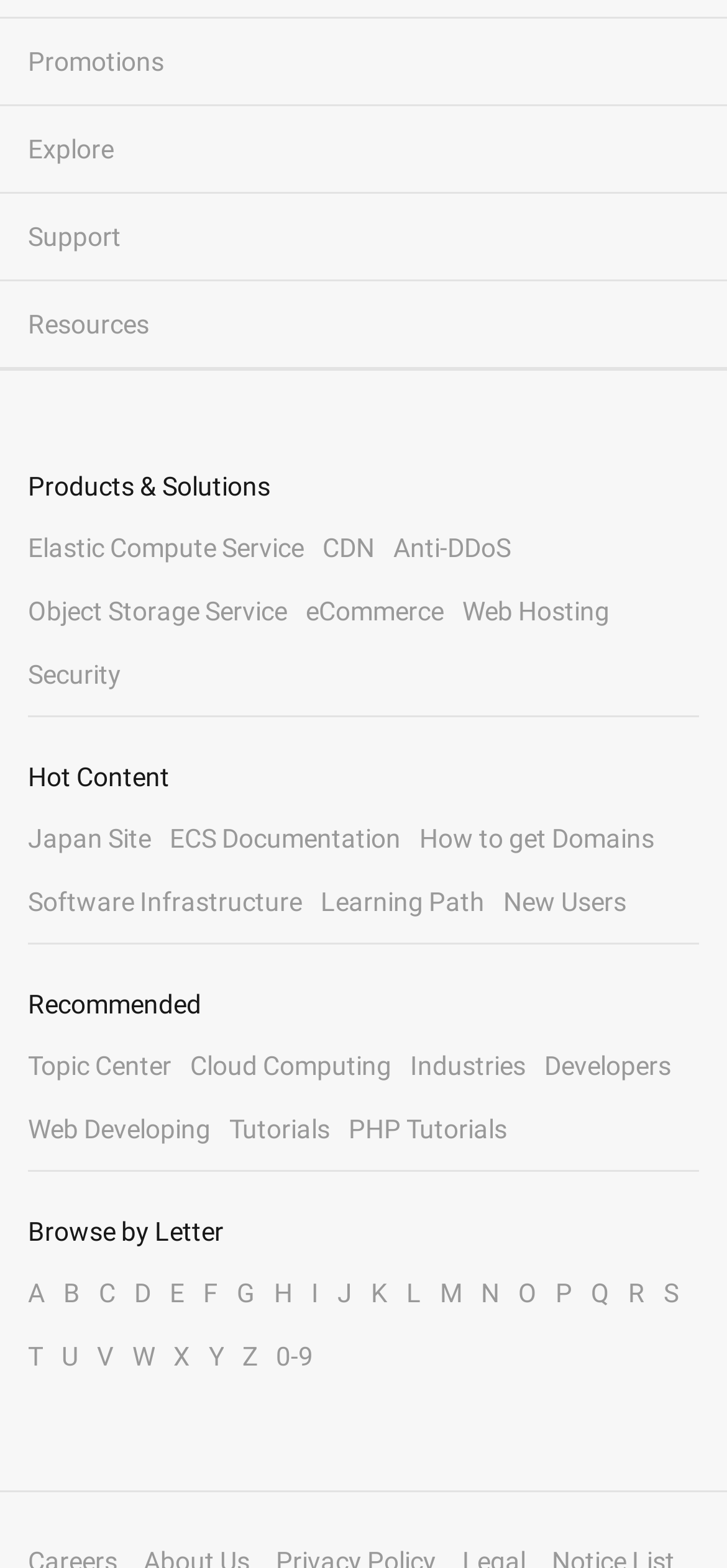Please identify the bounding box coordinates of the area that needs to be clicked to fulfill the following instruction: "Get support."

[0.0, 0.124, 1.0, 0.179]